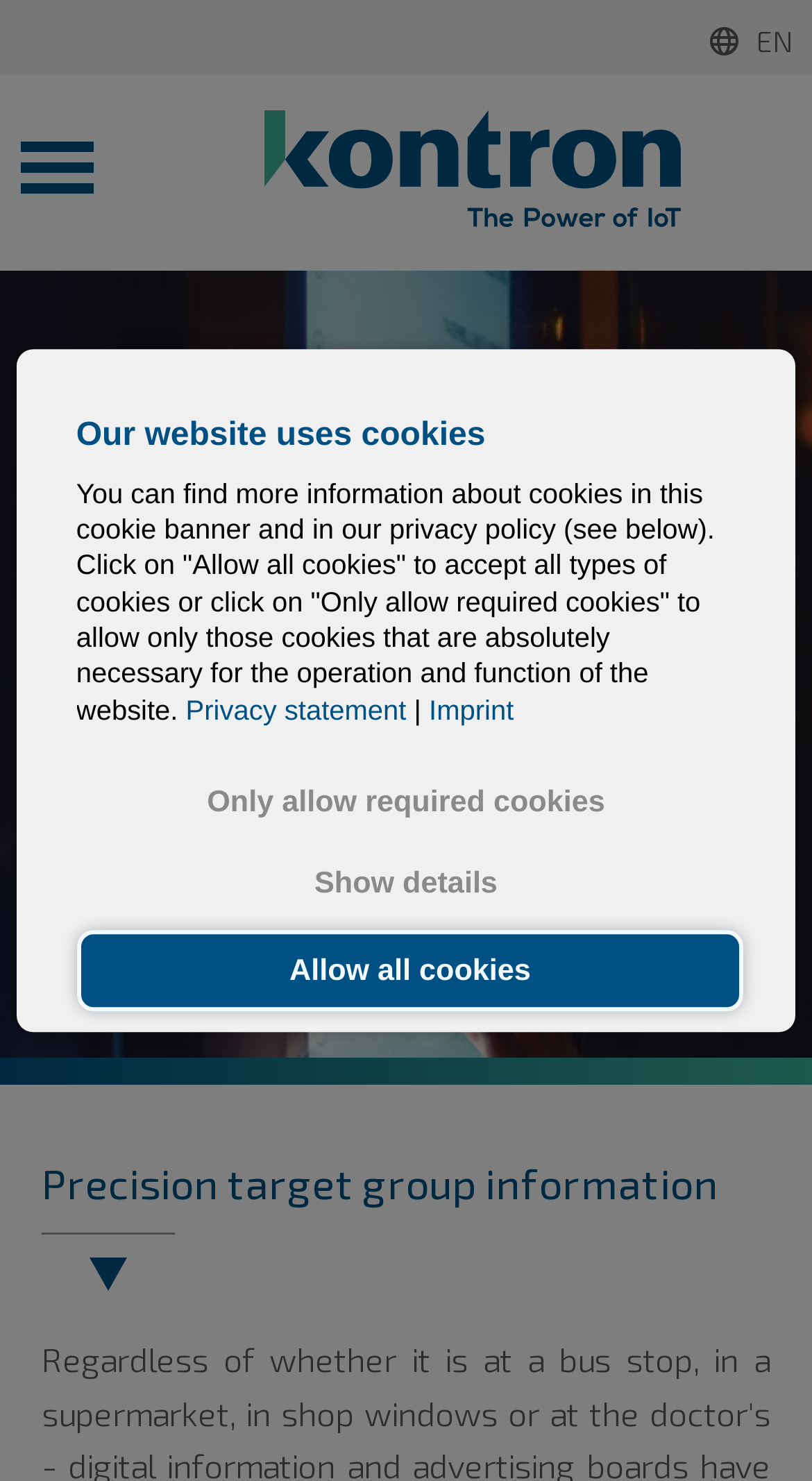Using a single word or phrase, answer the following question: 
What is the company name mentioned on the webpage?

Kontron